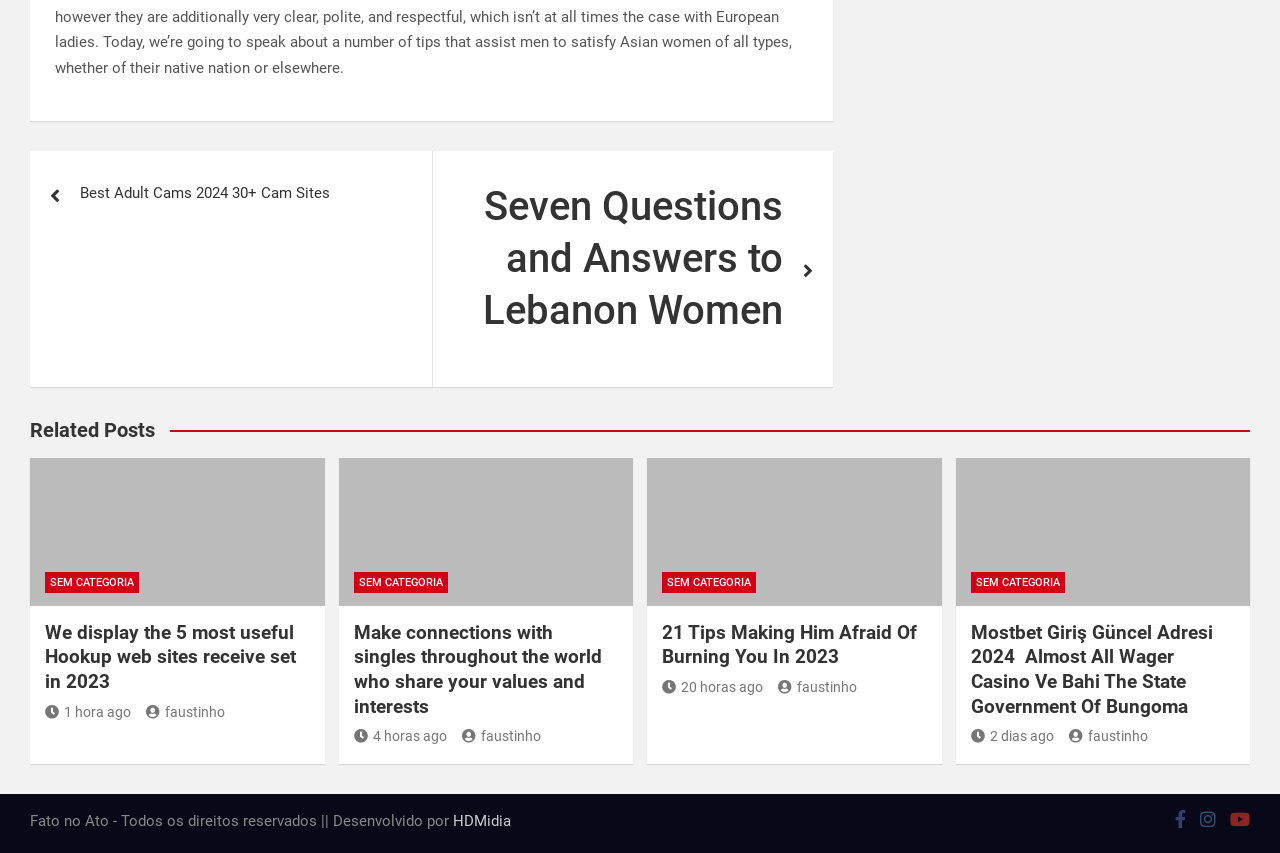Reply to the question below using a single word or brief phrase:
What is the category of the first post?

SEM CATEGORIA